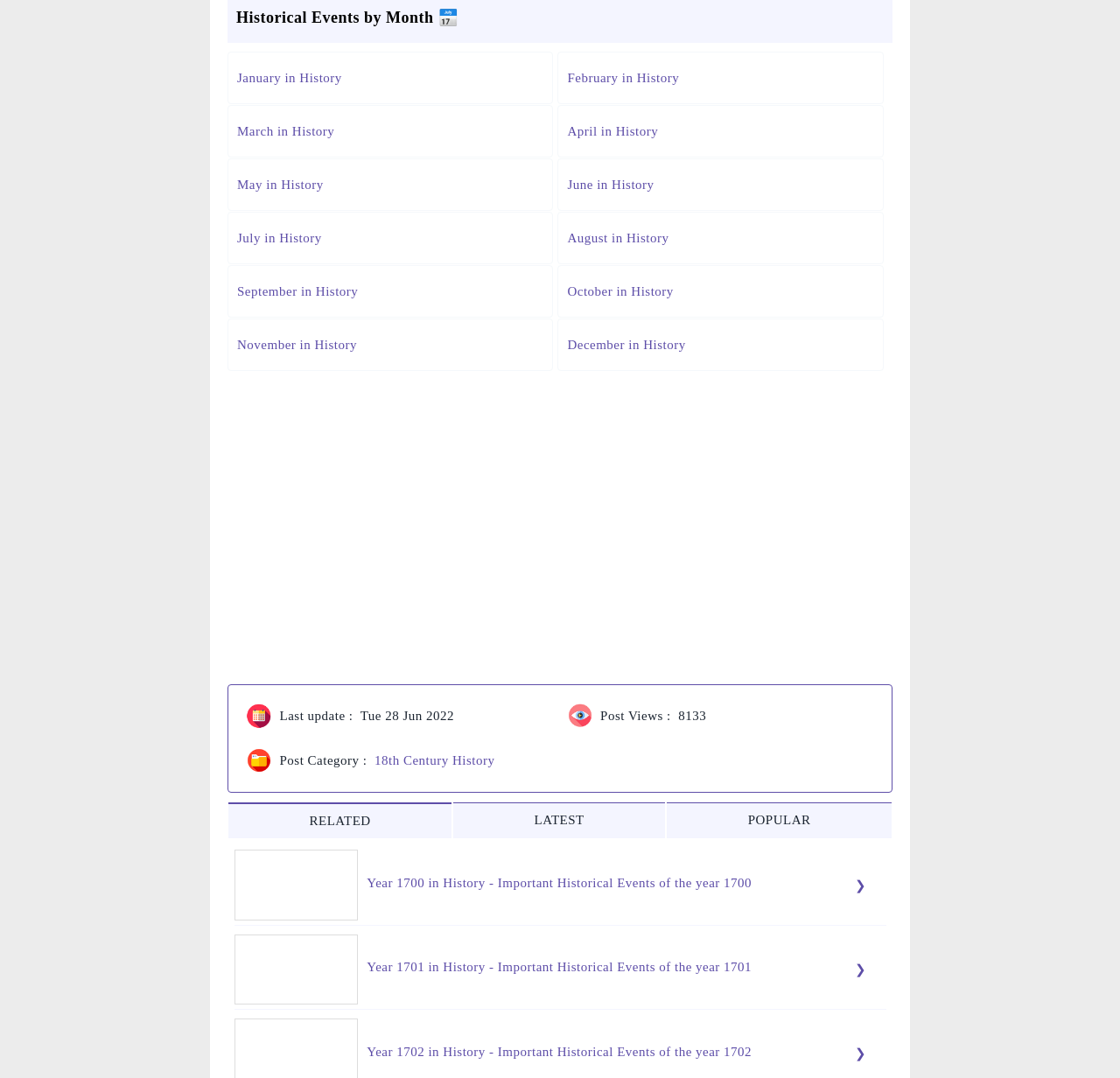How many post views are there?
Answer the question in as much detail as possible.

I found the number of post views by looking at the static text element that says 'Post Views : 1133'.